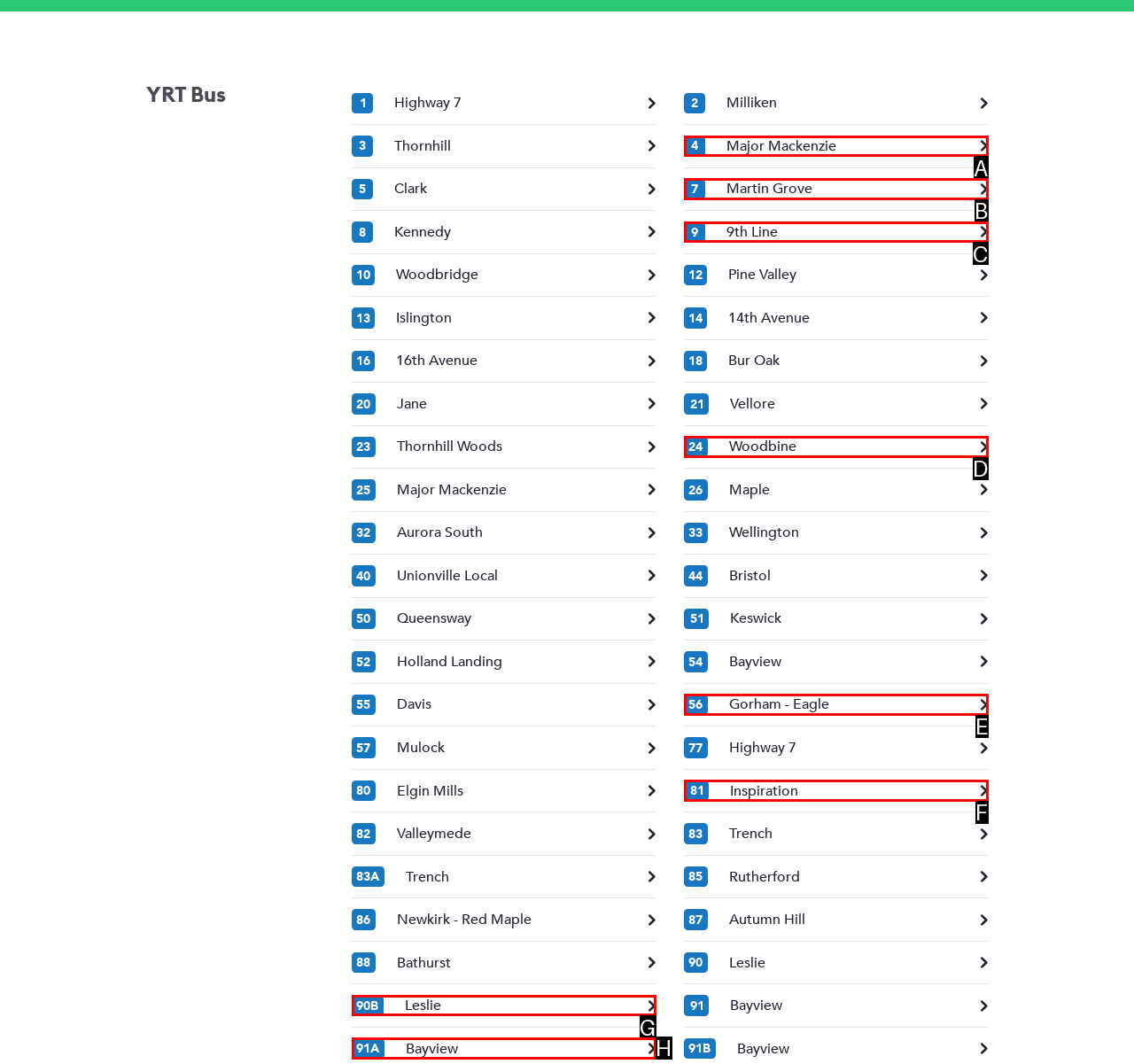Select the HTML element that fits the following description: 56Gorham - Eagle
Provide the letter of the matching option.

E